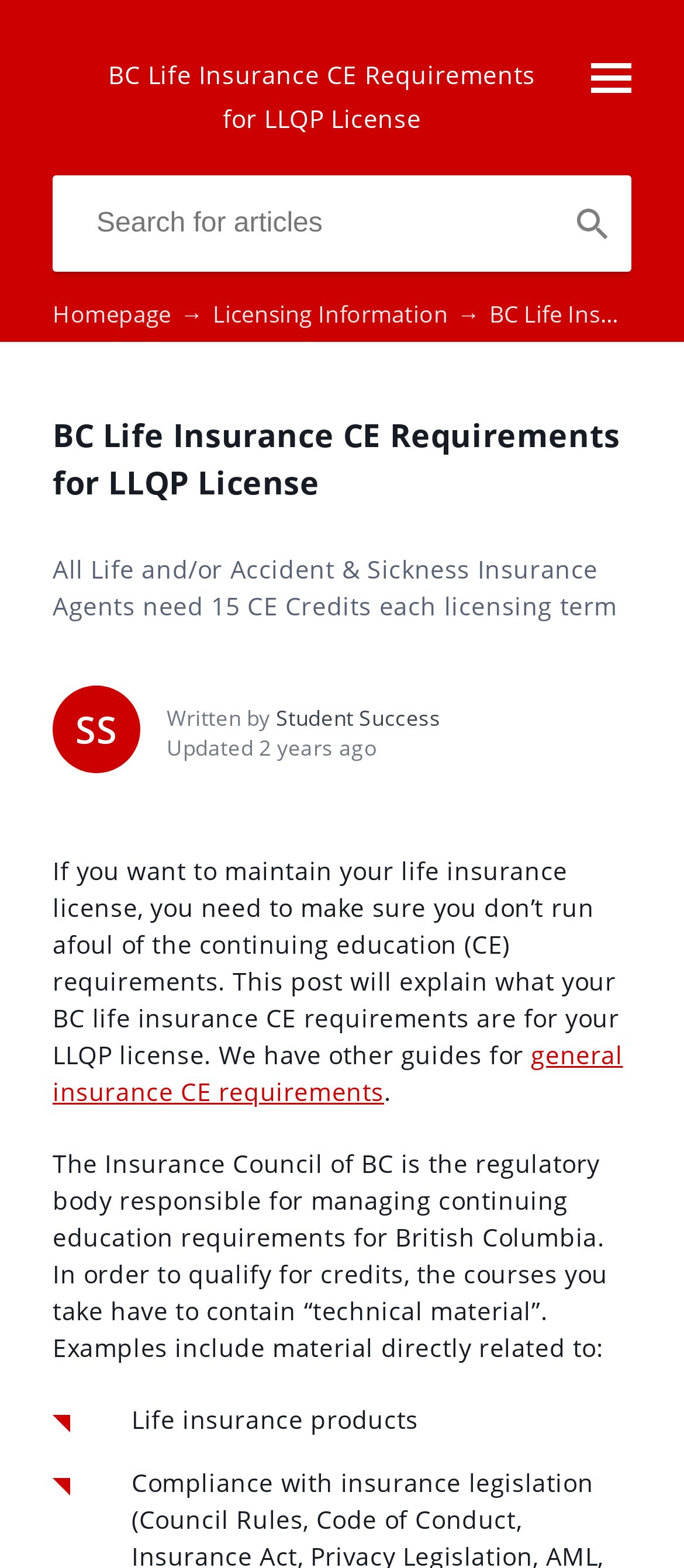What is the author of the webpage?
Answer the question with a single word or phrase by looking at the picture.

Student Success